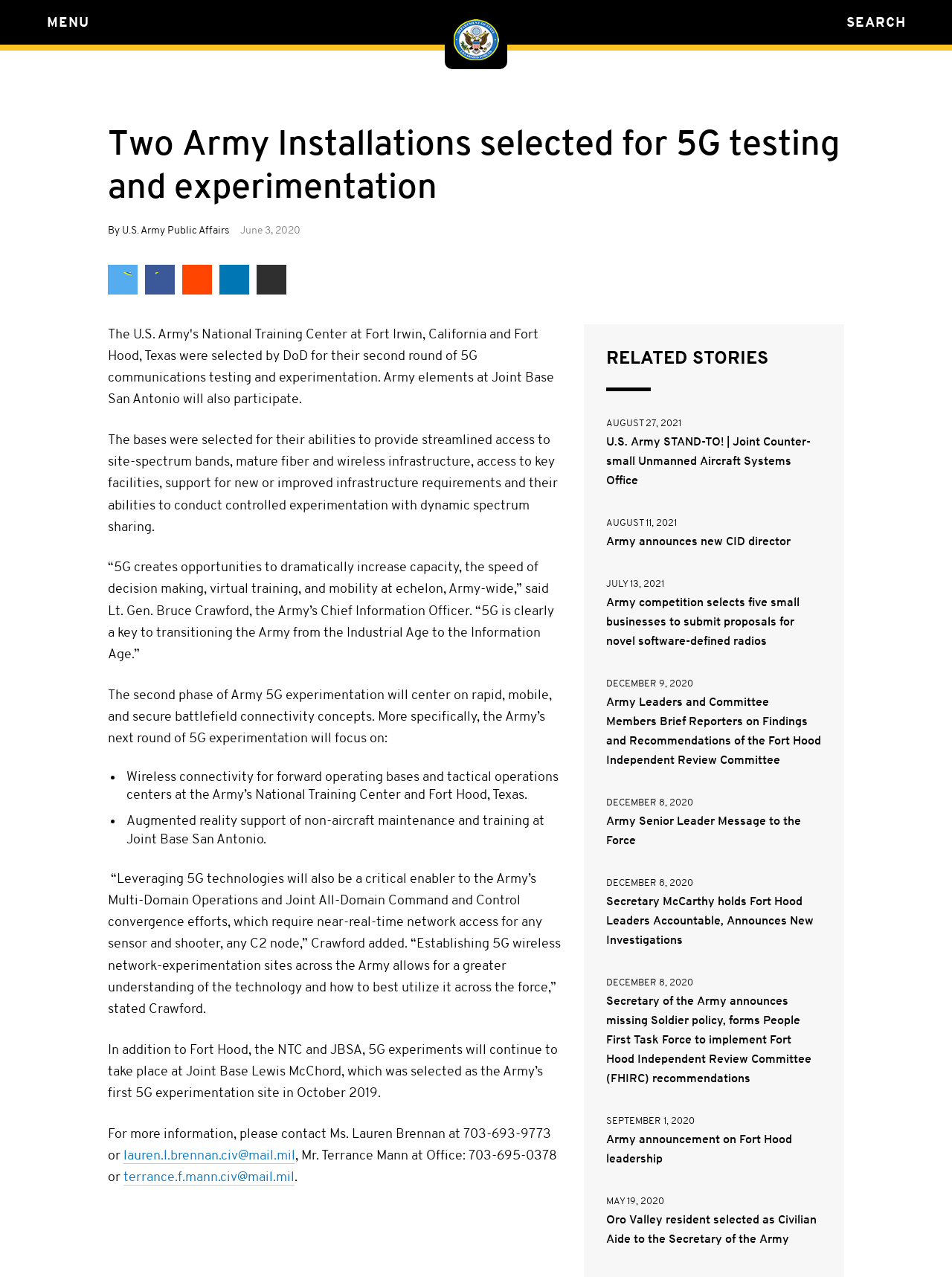Respond to the question below with a single word or phrase:
How many bases are selected for 5G experimentation?

2